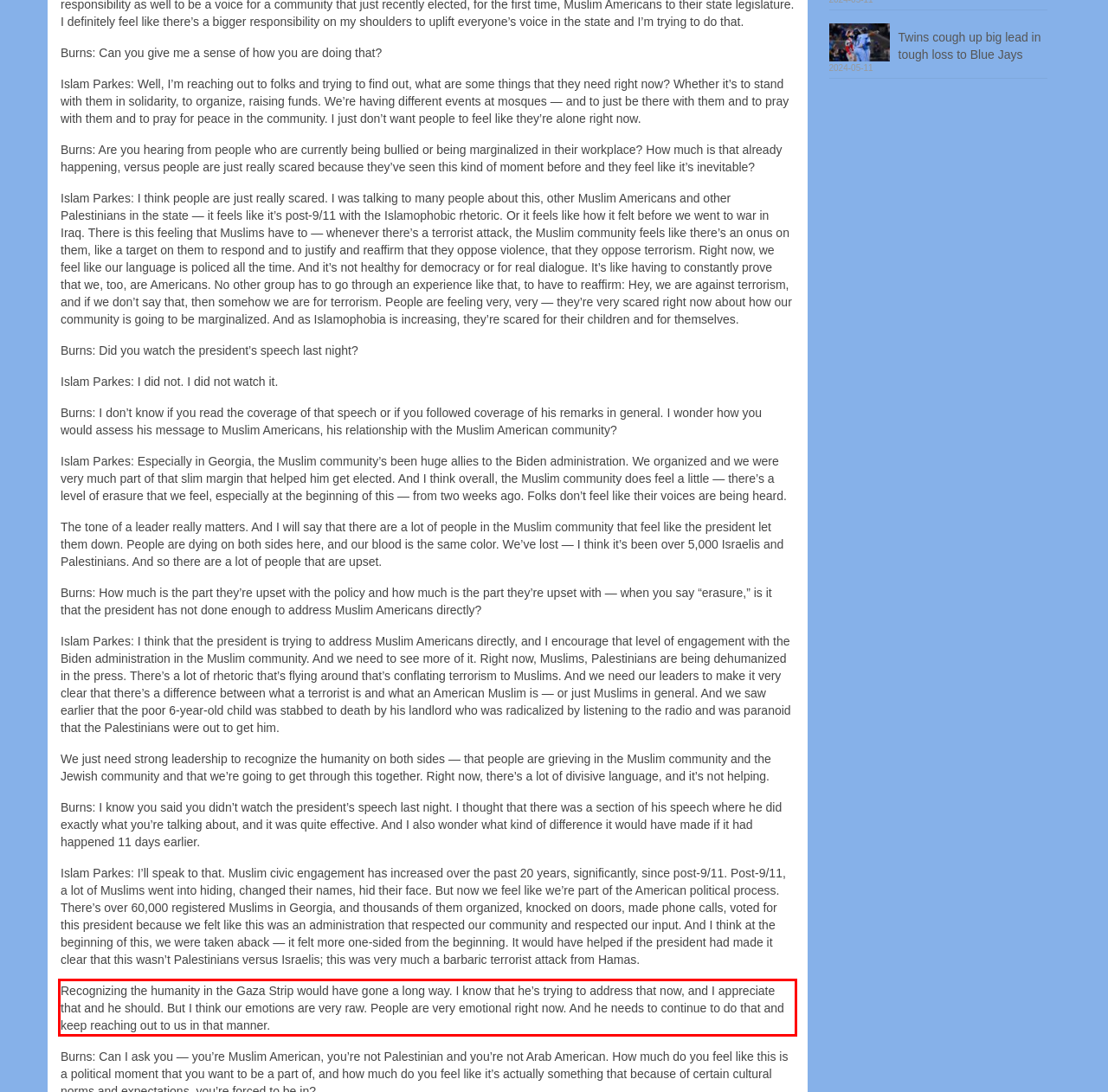Identify and extract the text within the red rectangle in the screenshot of the webpage.

Recognizing the humanity in the Gaza Strip would have gone a long way. I know that he’s trying to address that now, and I appreciate that and he should. But I think our emotions are very raw. People are very emotional right now. And he needs to continue to do that and keep reaching out to us in that manner.